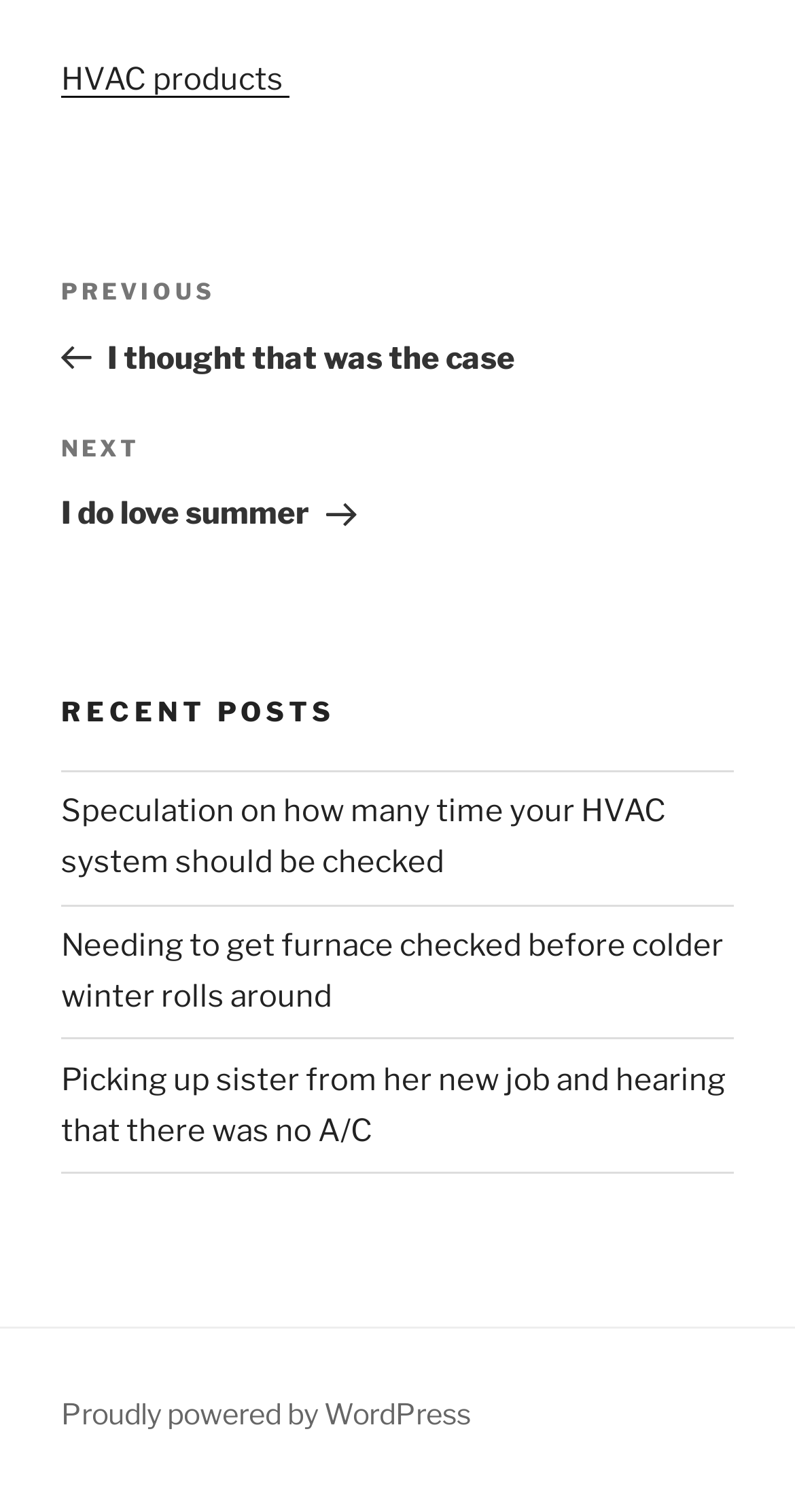Please answer the following question using a single word or phrase: 
How many recent posts are listed?

3